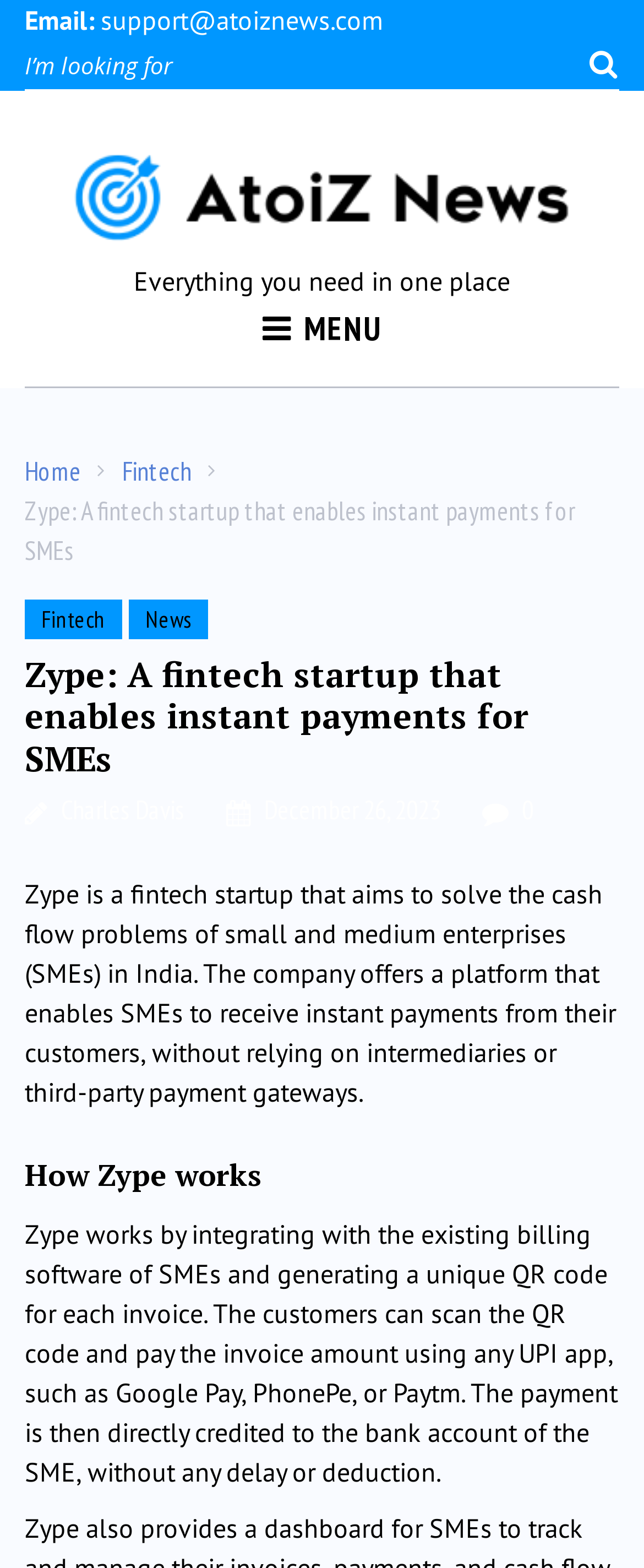Extract the text of the main heading from the webpage.

Zype: A fintech startup that enables instant payments for SMEs